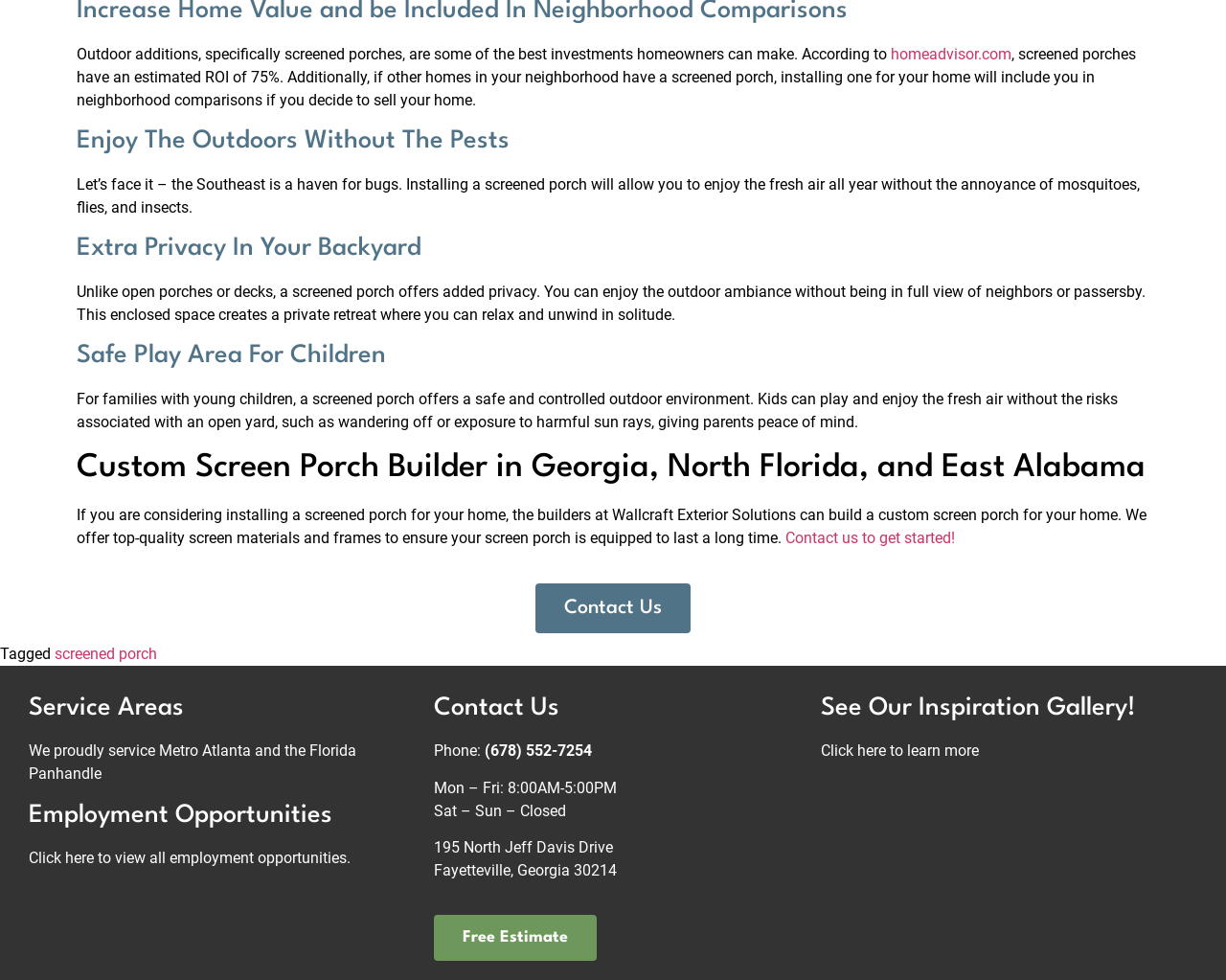Where is Wallcraft Exterior Solutions located?
Please respond to the question with a detailed and thorough explanation.

The webpage provides the address of Wallcraft Exterior Solutions, which is 195 North Jeff Davis Drive, Fayetteville, Georgia 30214.